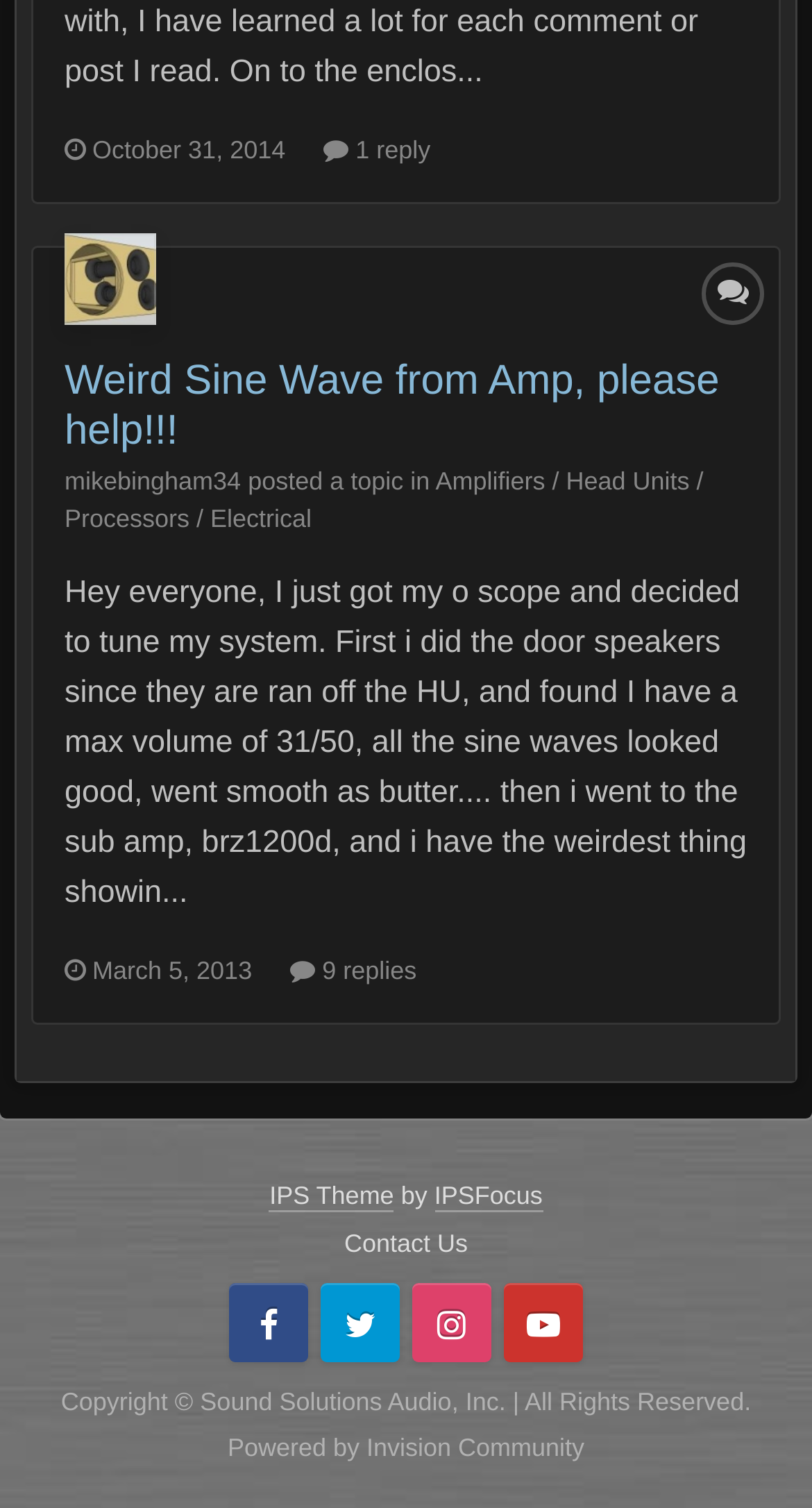What is the category of the first post?
Look at the image and answer the question using a single word or phrase.

Amplifiers / Head Units / Processors / Electrical